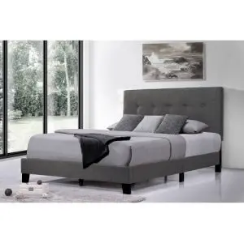What is the effect of the large windows in the background?
From the screenshot, provide a brief answer in one word or phrase.

Illumination